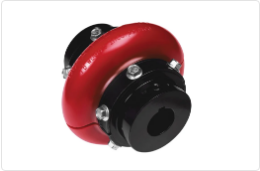Give a one-word or one-phrase response to the question:
What is the color of the exterior of the Dura-Flex coupling?

Vibrant red